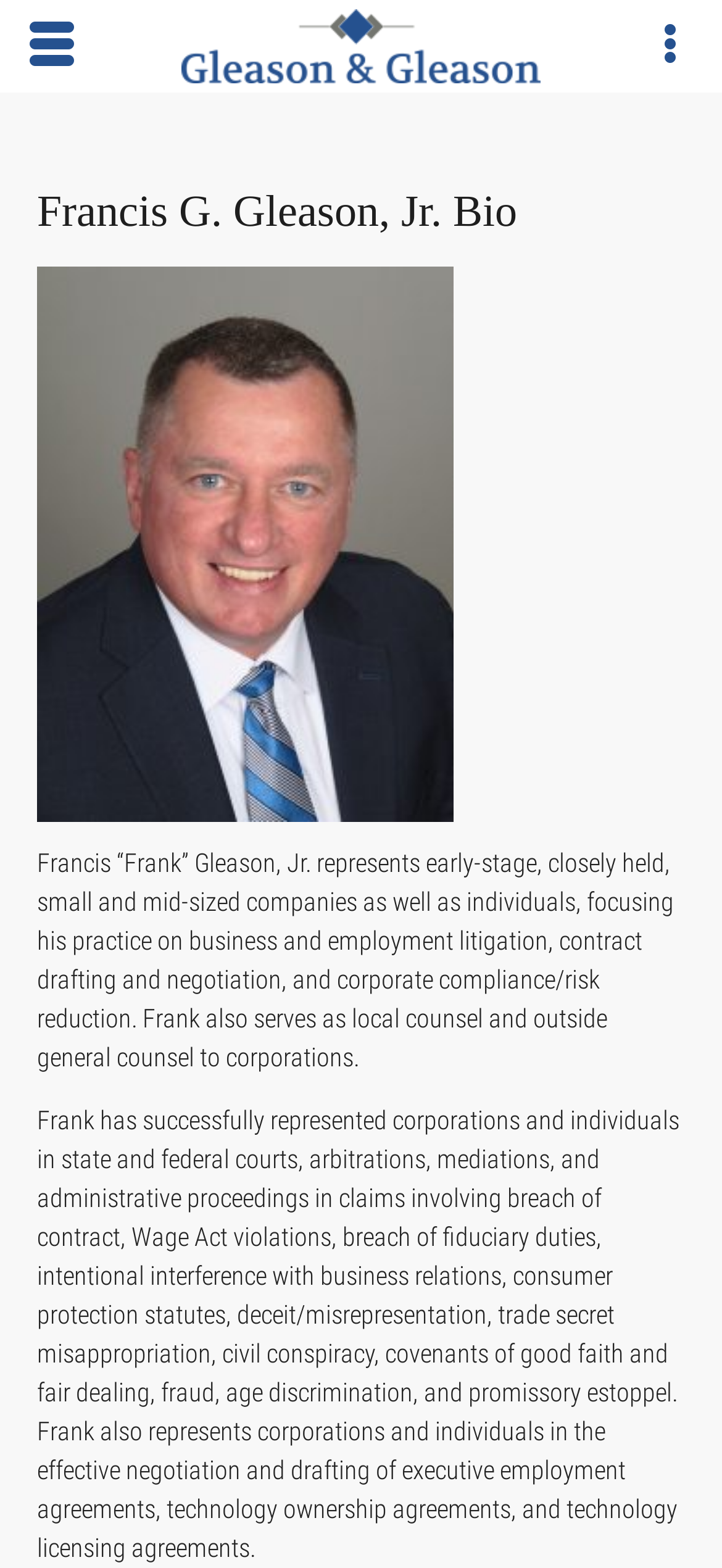Identify the bounding box coordinates for the UI element described as: "alt="Gleason & Gleason, P.C."".

[0.138, 0.006, 0.862, 0.053]